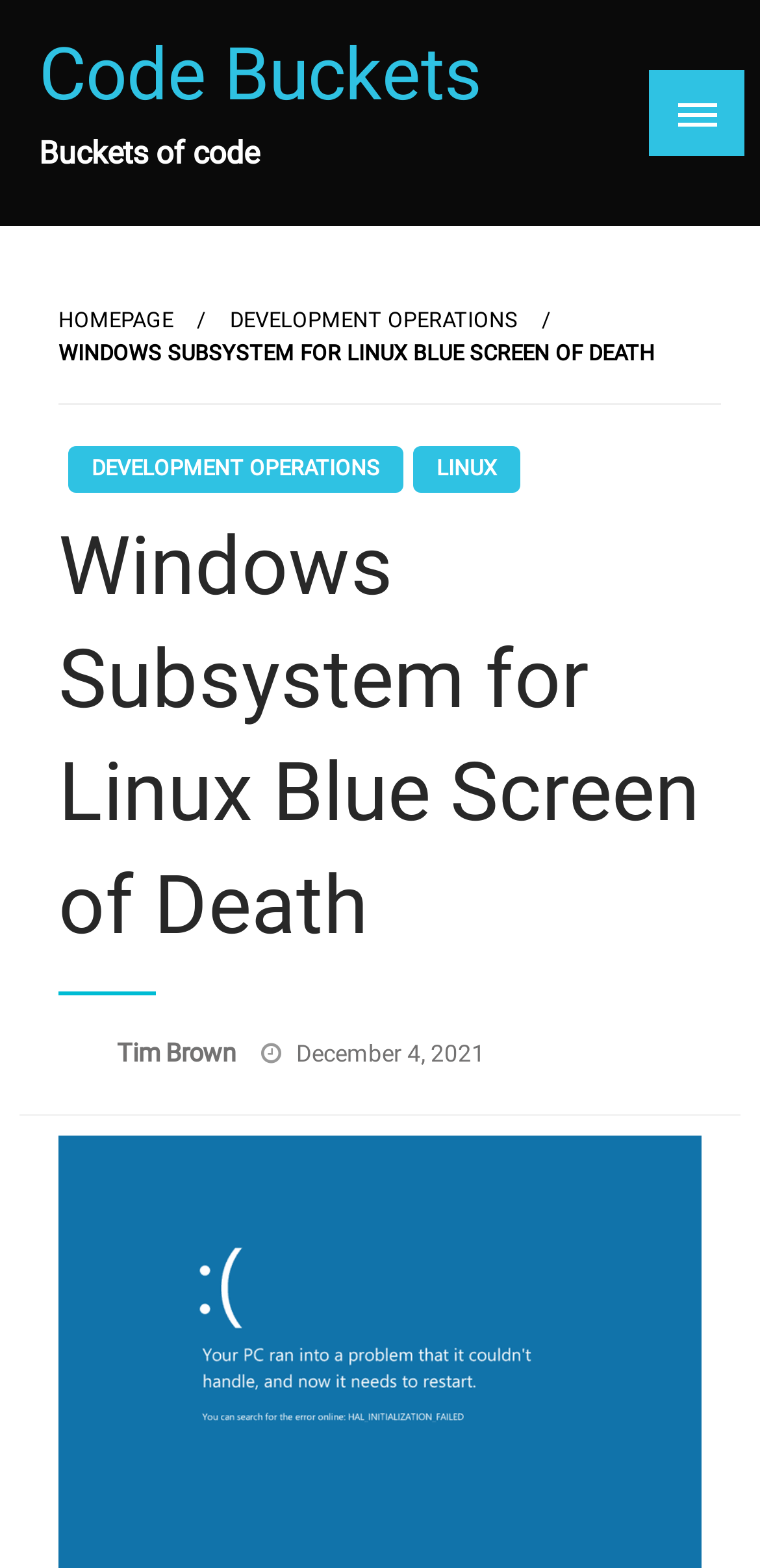Could you determine the bounding box coordinates of the clickable element to complete the instruction: "read about windows subsystem for linux blue screen of death"? Provide the coordinates as four float numbers between 0 and 1, i.e., [left, top, right, bottom].

[0.077, 0.218, 0.862, 0.234]